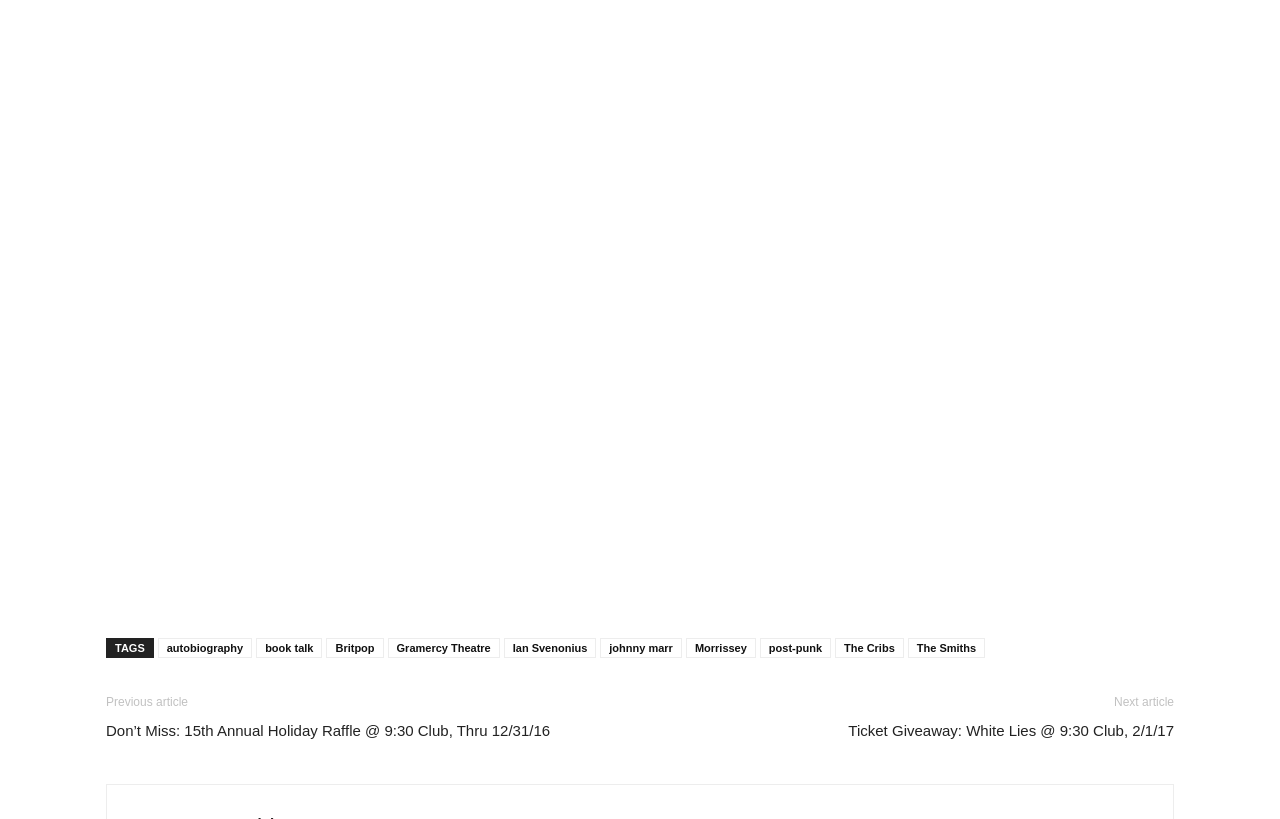What is the name of the person in the image?
Answer with a single word or phrase, using the screenshot for reference.

Johnny Marr